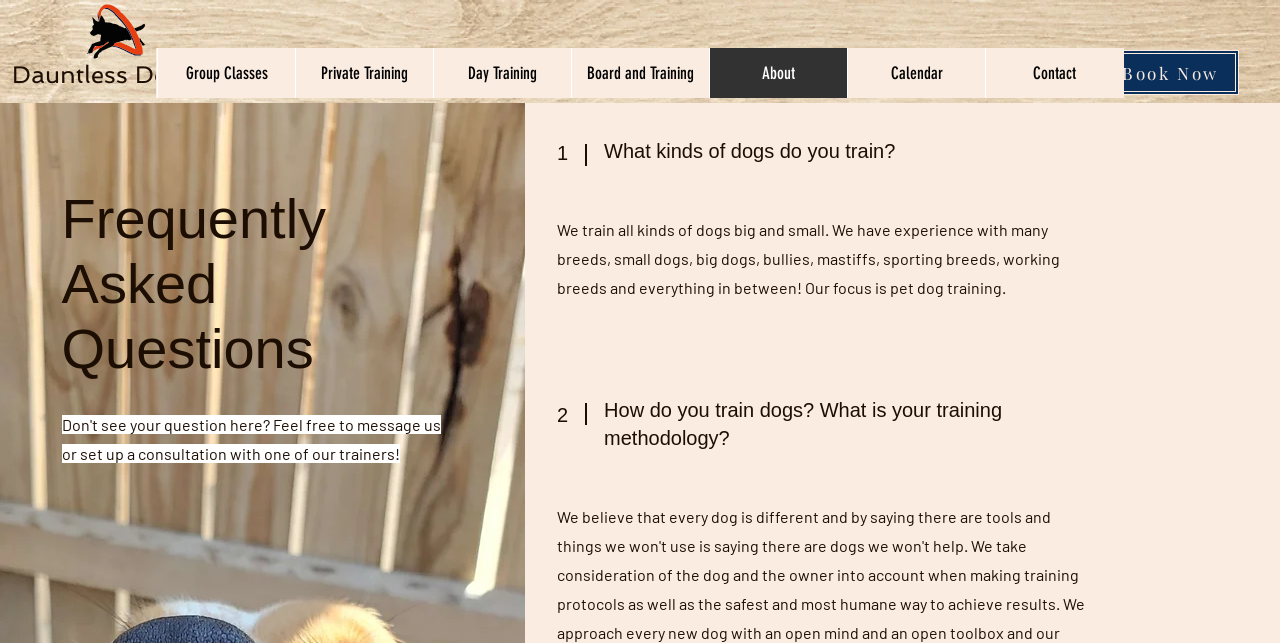Using the webpage screenshot and the element description Group Classes, determine the bounding box coordinates. Specify the coordinates in the format (top-left x, top-left y, bottom-right x, bottom-right y) with values ranging from 0 to 1.

[0.123, 0.075, 0.23, 0.152]